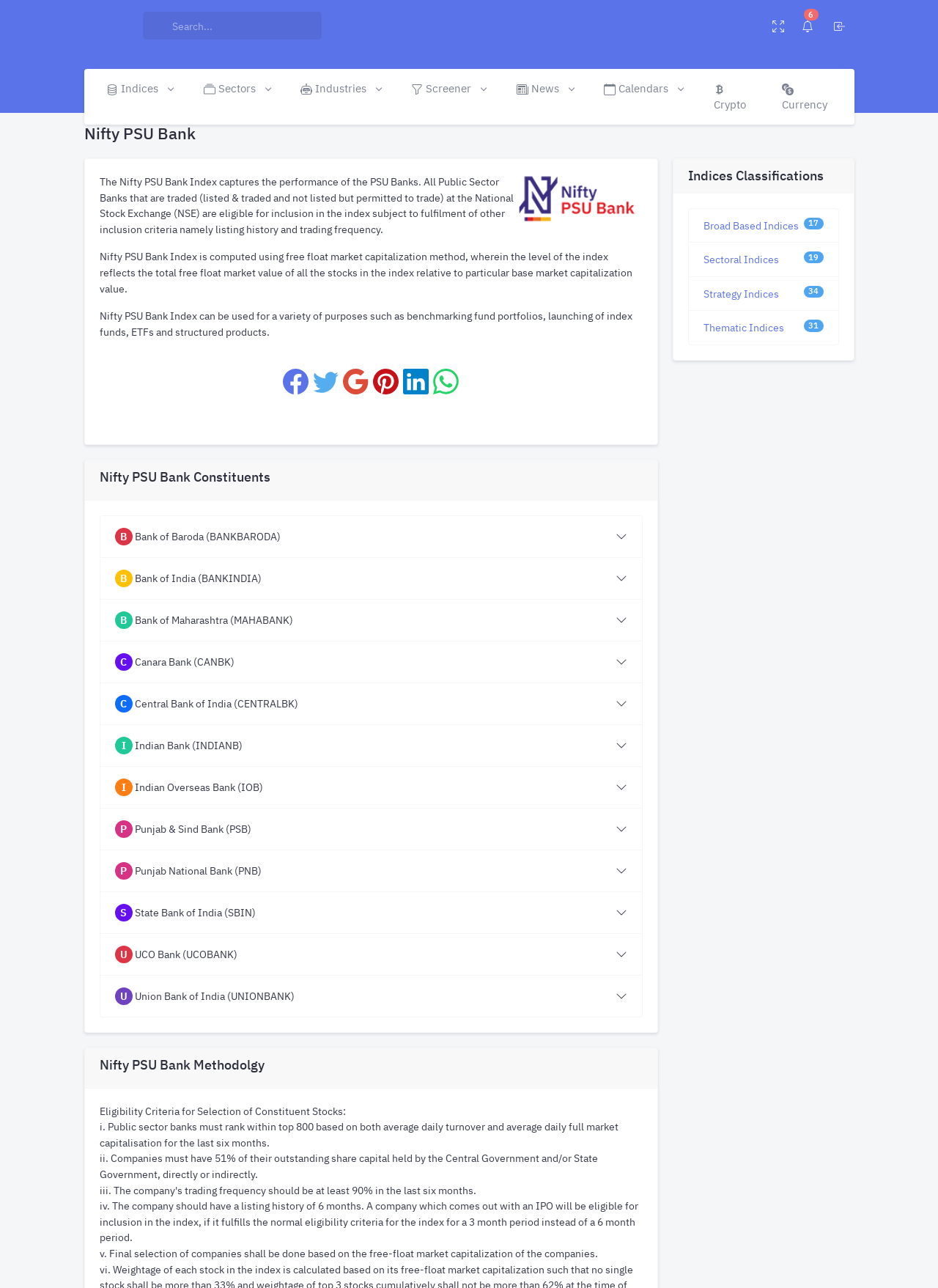Locate the bounding box coordinates of the element that should be clicked to fulfill the instruction: "Explore 17 Broad Based Indices".

[0.75, 0.169, 0.851, 0.18]